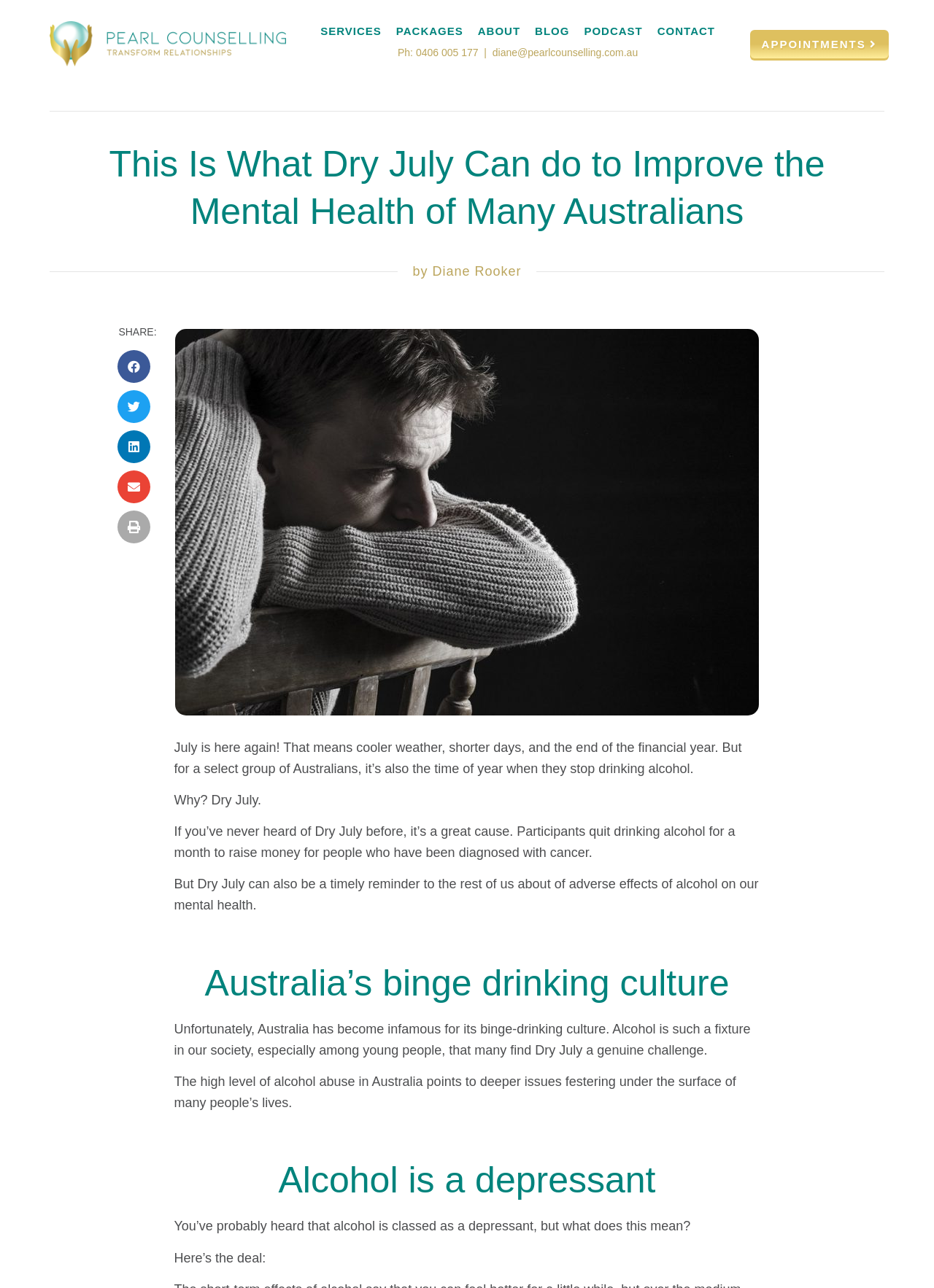Indicate the bounding box coordinates of the element that needs to be clicked to satisfy the following instruction: "Click the APPOINTMENTS button". The coordinates should be four float numbers between 0 and 1, i.e., [left, top, right, bottom].

[0.803, 0.023, 0.951, 0.045]